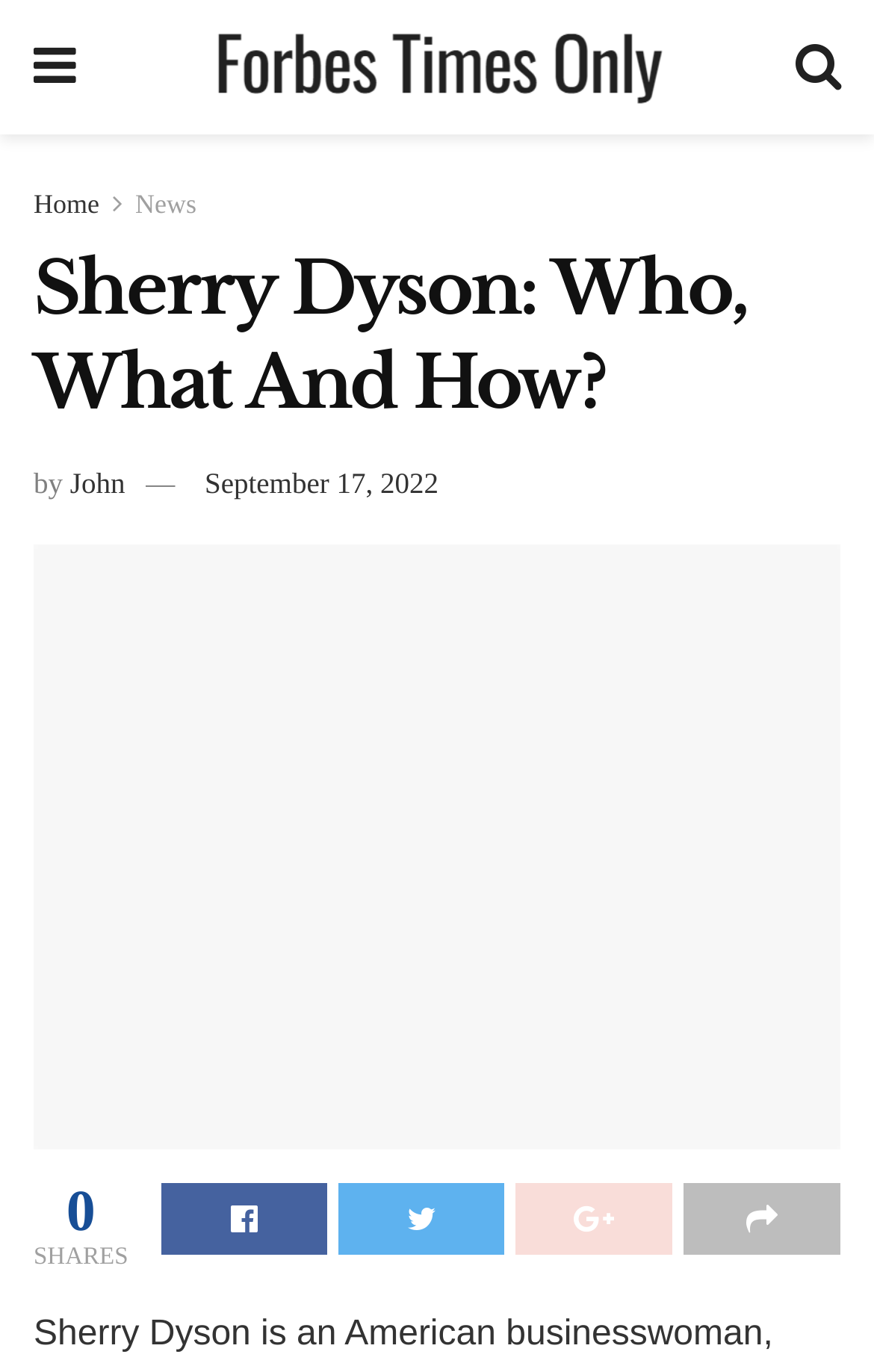Specify the bounding box coordinates (top-left x, top-left y, bottom-right x, bottom-right y) of the UI element in the screenshot that matches this description: Share on Twitter

[0.388, 0.862, 0.577, 0.914]